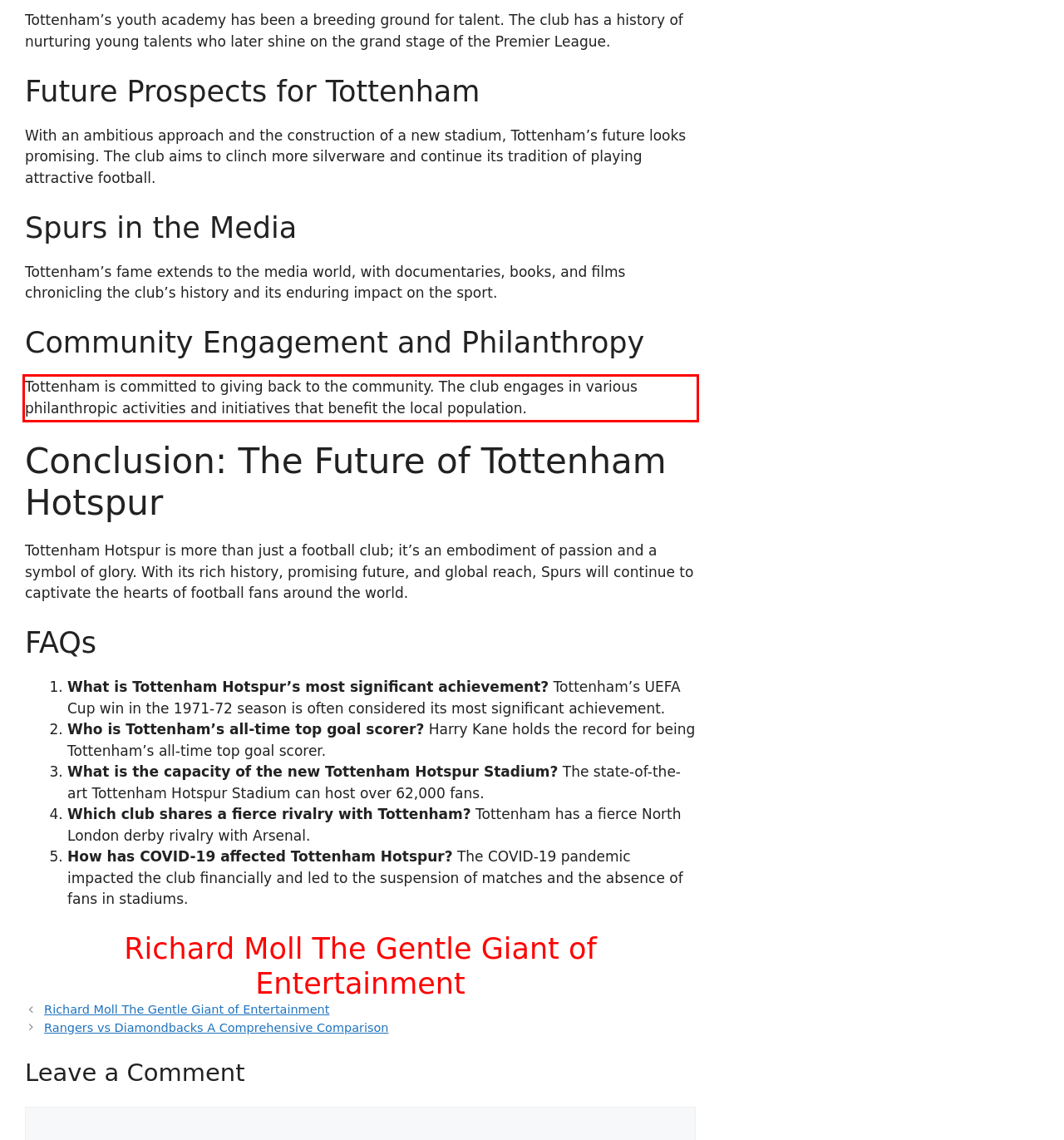Using OCR, extract the text content found within the red bounding box in the given webpage screenshot.

Tottenham is committed to giving back to the community. The club engages in various philanthropic activities and initiatives that benefit the local population.